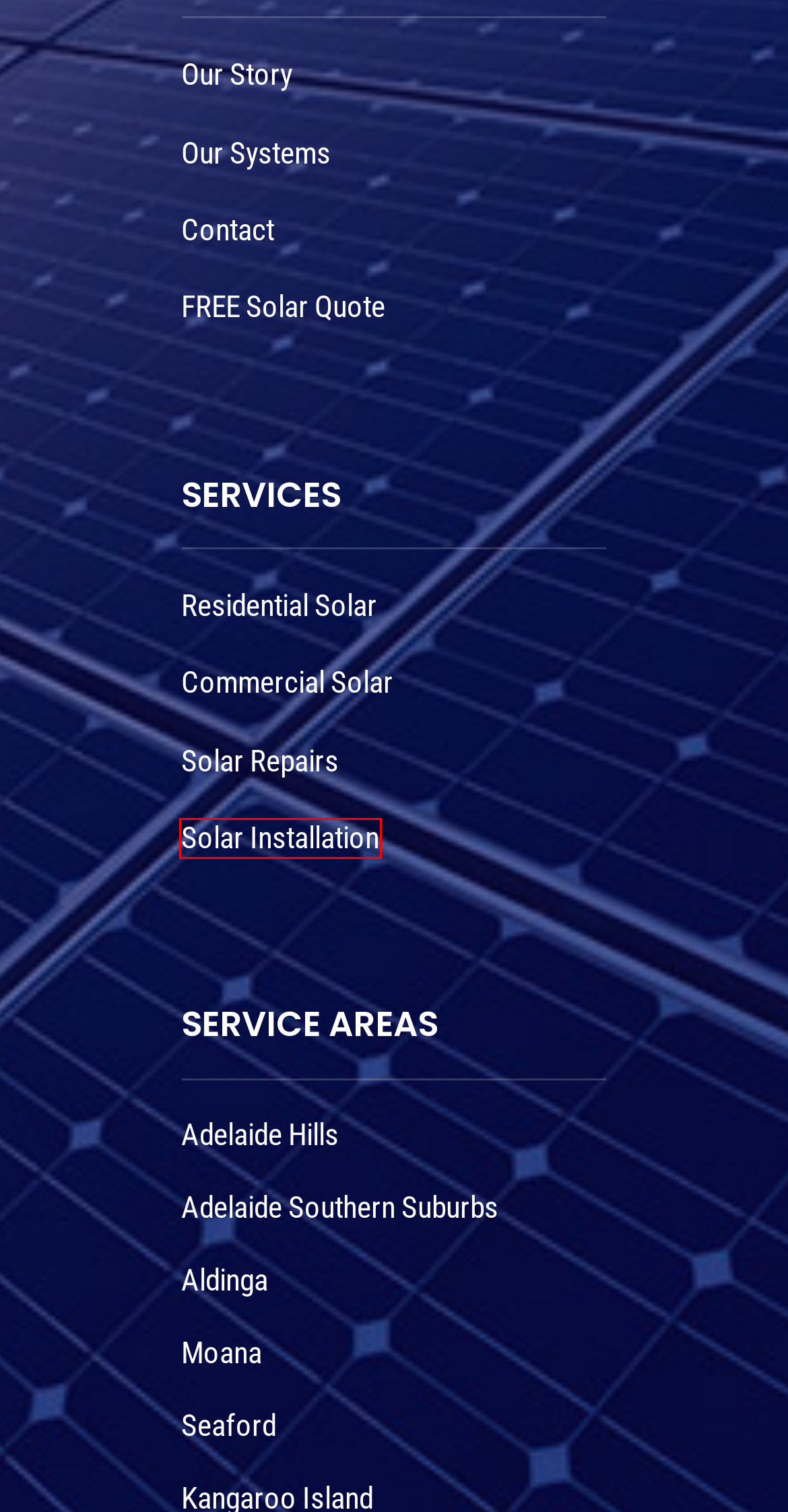You are given a screenshot of a webpage within which there is a red rectangle bounding box. Please choose the best webpage description that matches the new webpage after clicking the selected element in the bounding box. Here are the options:
A. About Solar Energy Adelaide | Quality Solar Systems
B. Solar Installation Adelaide | Solar System Battery
C. Seaford Solar Systems Installation | Solar Energy Adelaide
D. Moana Solar Systems Installations | Solar Energy Adelaide
E. Contact Us | Solar Power Solutions | Solar Energy Adelaide
F. Solar Power Adelaide Hills | Solar Installations
G. Solar Quote for Home or Business | Solar Energy Adelaide
H. Expert Solar Installations in Aldinga | Solar Energy Adelaide

B